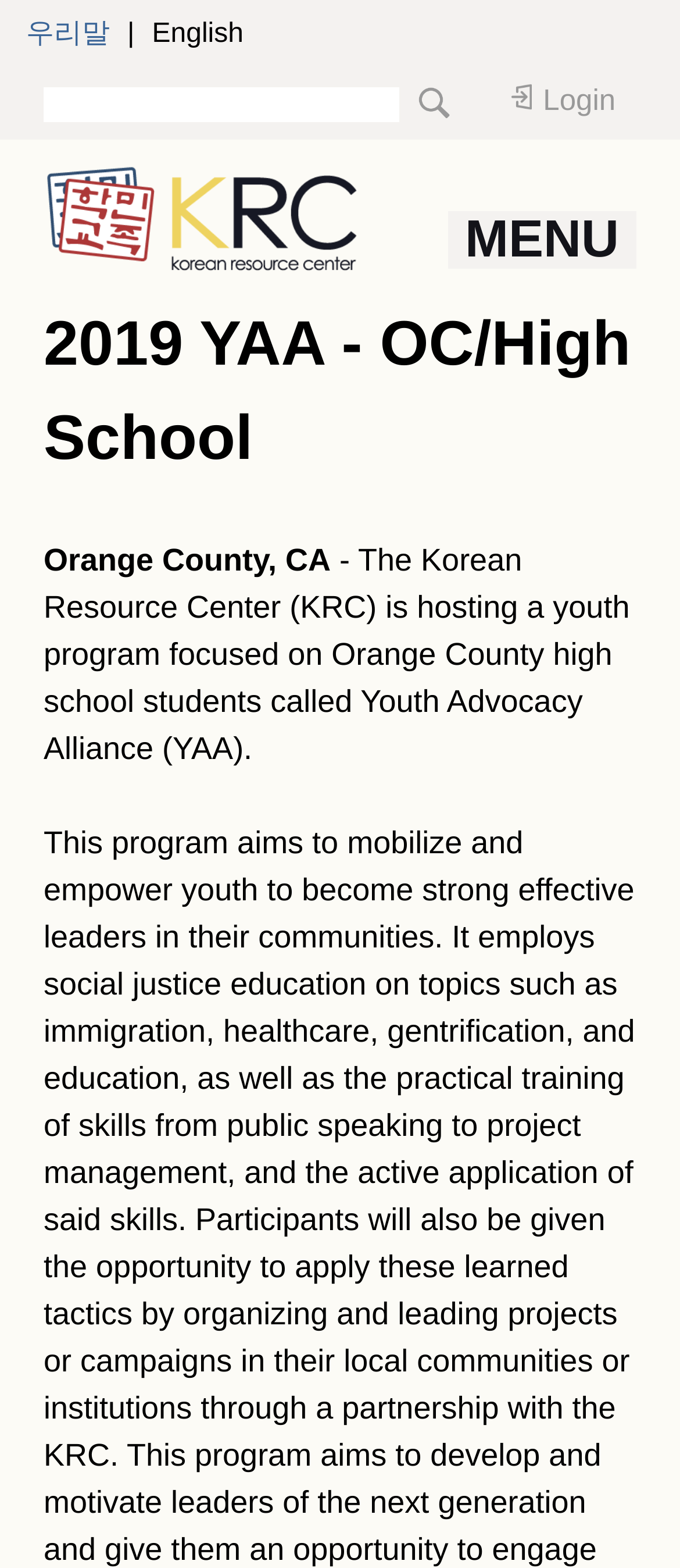Find the bounding box coordinates for the UI element whose description is: "alt="Korean Resource Center"". The coordinates should be four float numbers between 0 and 1, in the format [left, top, right, bottom].

[0.064, 0.152, 0.526, 0.171]